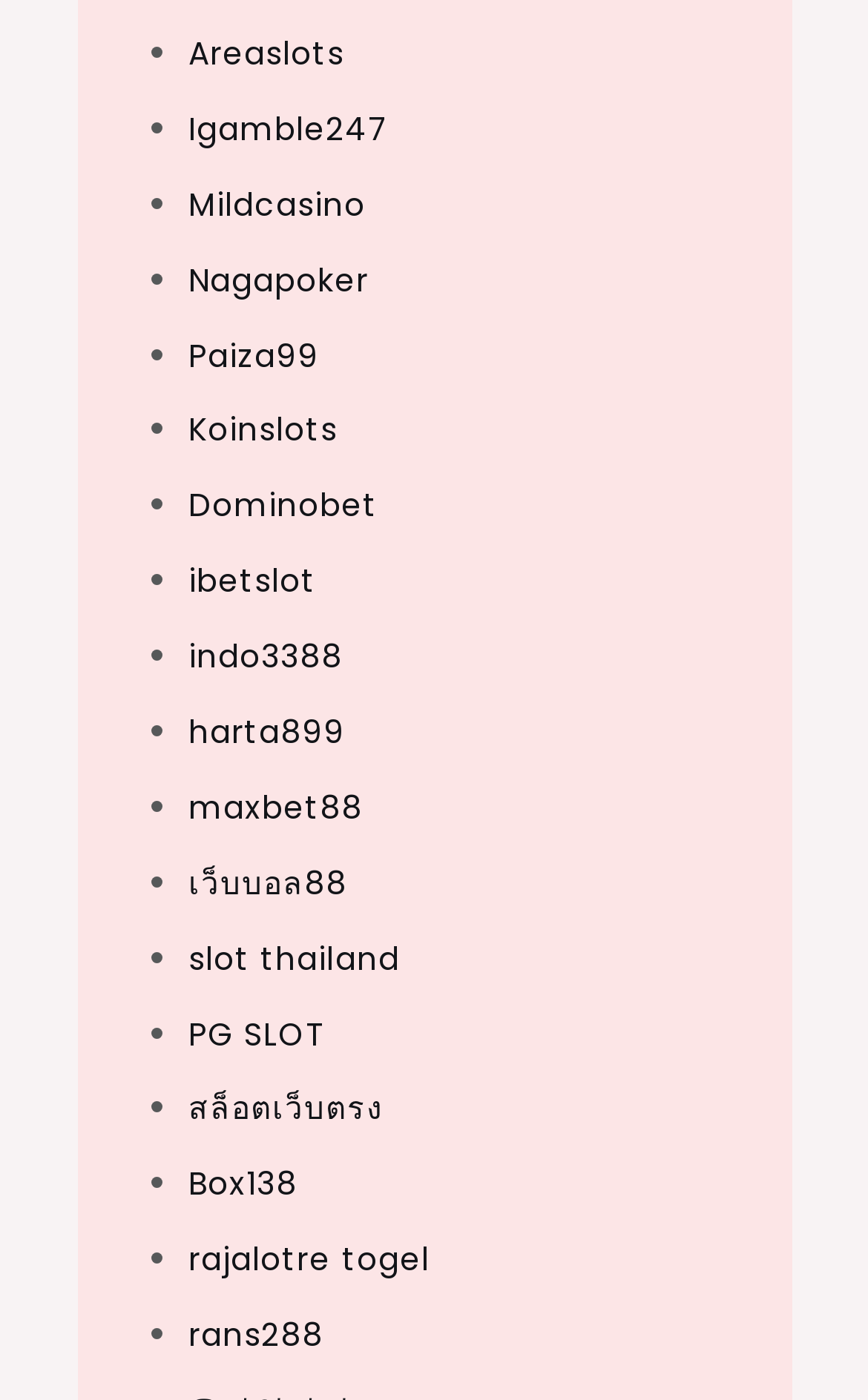Identify the bounding box coordinates of the element to click to follow this instruction: 'Click on Areaslots'. Ensure the coordinates are four float values between 0 and 1, provided as [left, top, right, bottom].

[0.217, 0.022, 0.397, 0.054]